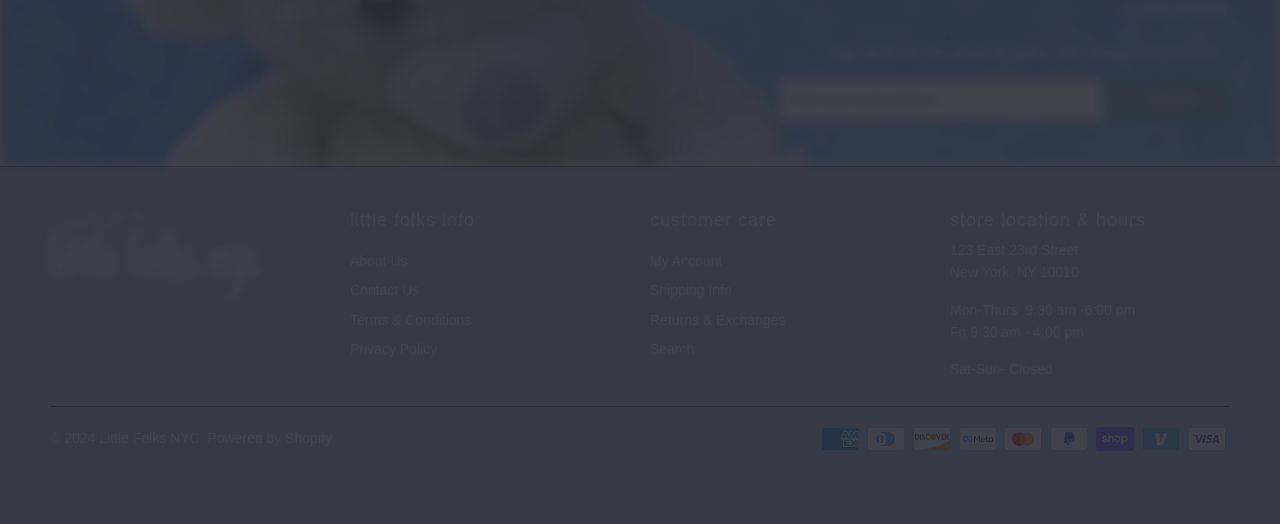Given the description of the UI element: "Log in", predict the bounding box coordinates in the form of [left, top, right, bottom], with each value being a float between 0 and 1.

None